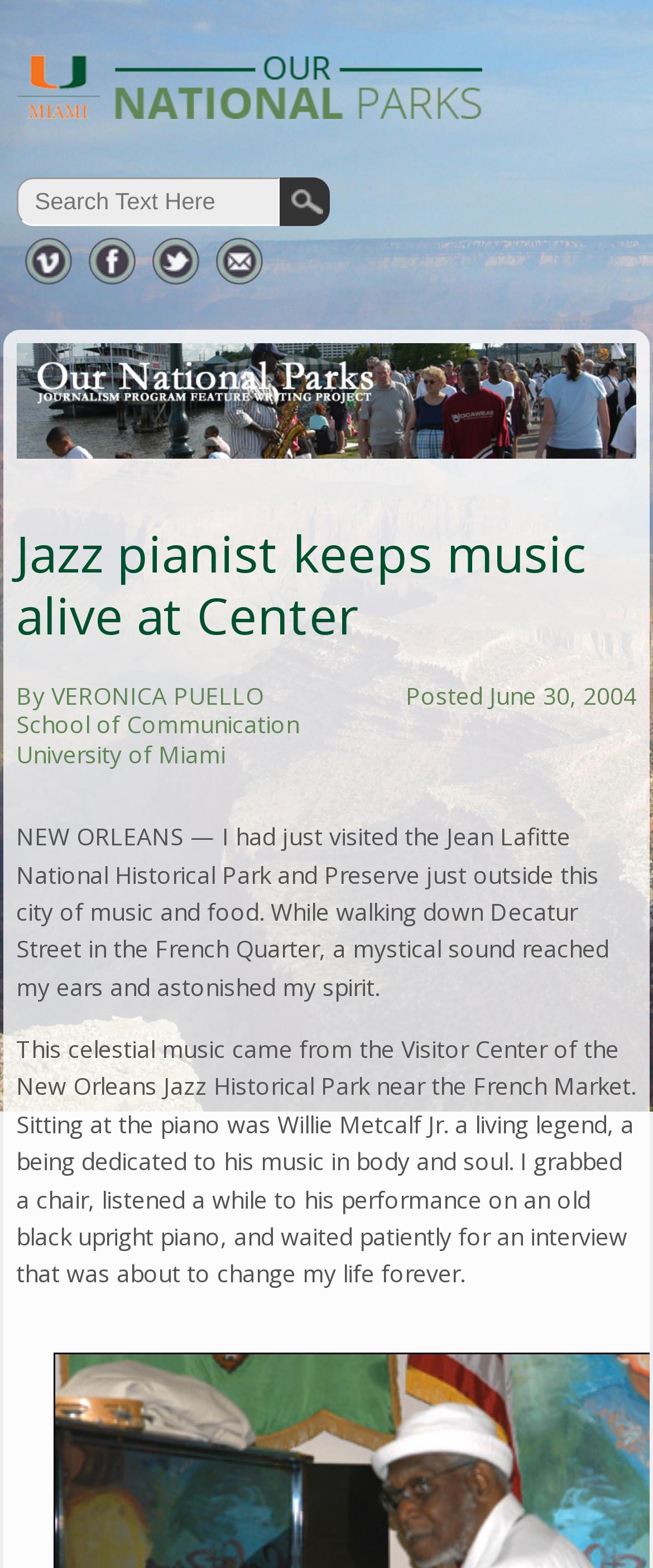Please determine the heading text of this webpage.

Jazz pianist keeps music alive at Center